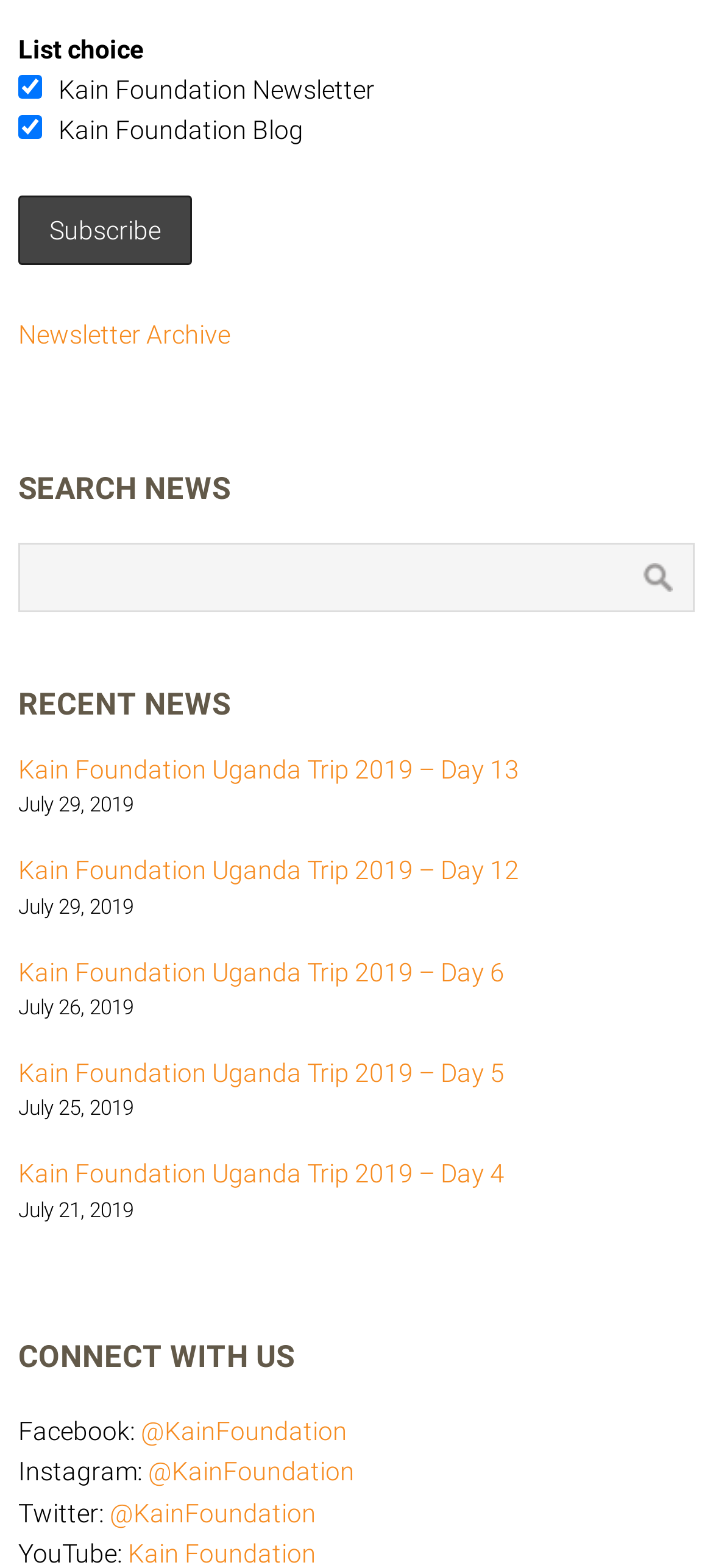Please identify the bounding box coordinates of the element's region that should be clicked to execute the following instruction: "Search for news". The bounding box coordinates must be four float numbers between 0 and 1, i.e., [left, top, right, bottom].

[0.026, 0.346, 0.974, 0.39]